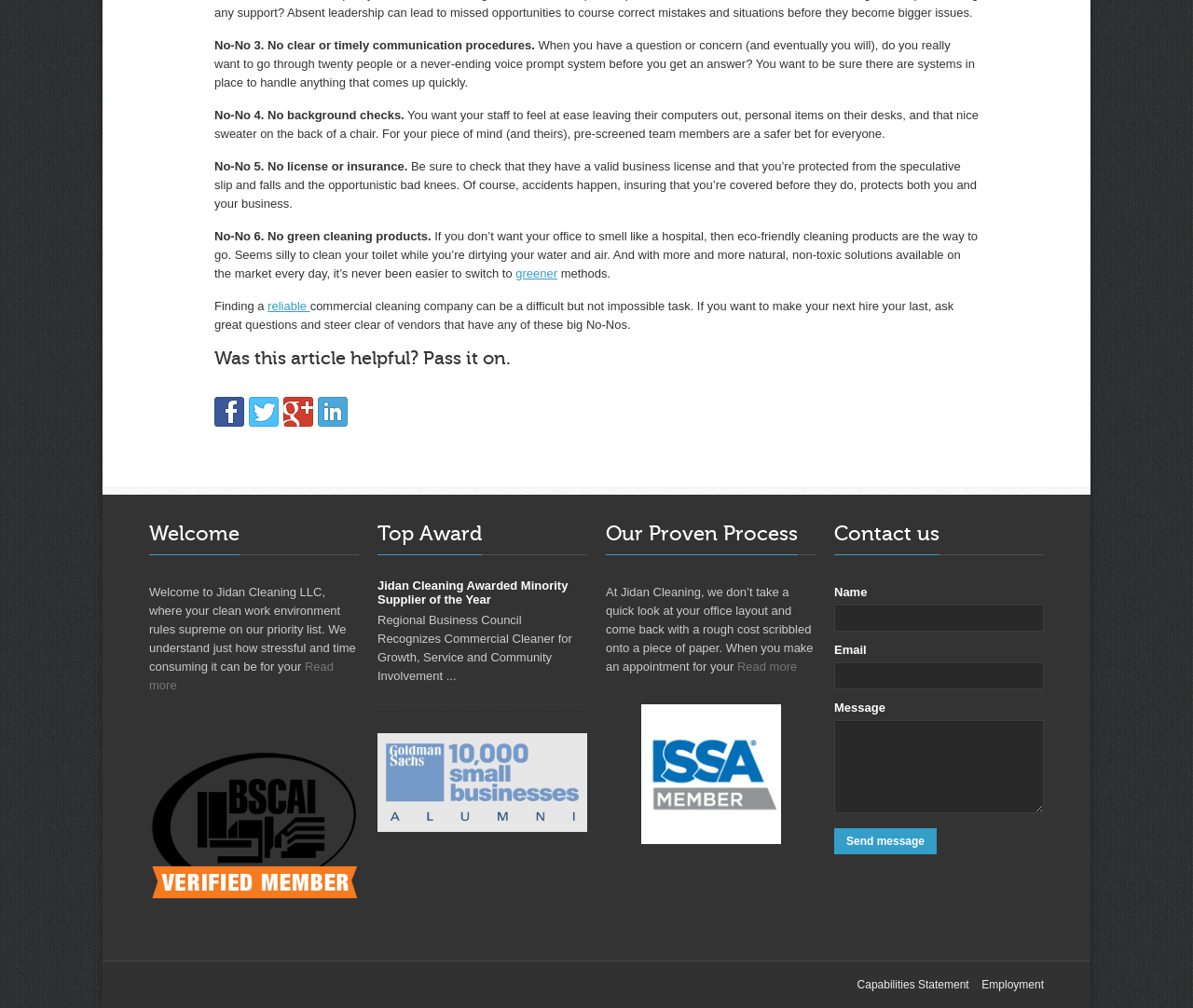Carefully examine the image and provide an in-depth answer to the question: How many links are there in the 'Was this article helpful? Pass it on.' section?

I counted the number of link elements in the 'Was this article helpful? Pass it on.' section and found 4 links with texts '', 'google-share', and two empty texts.